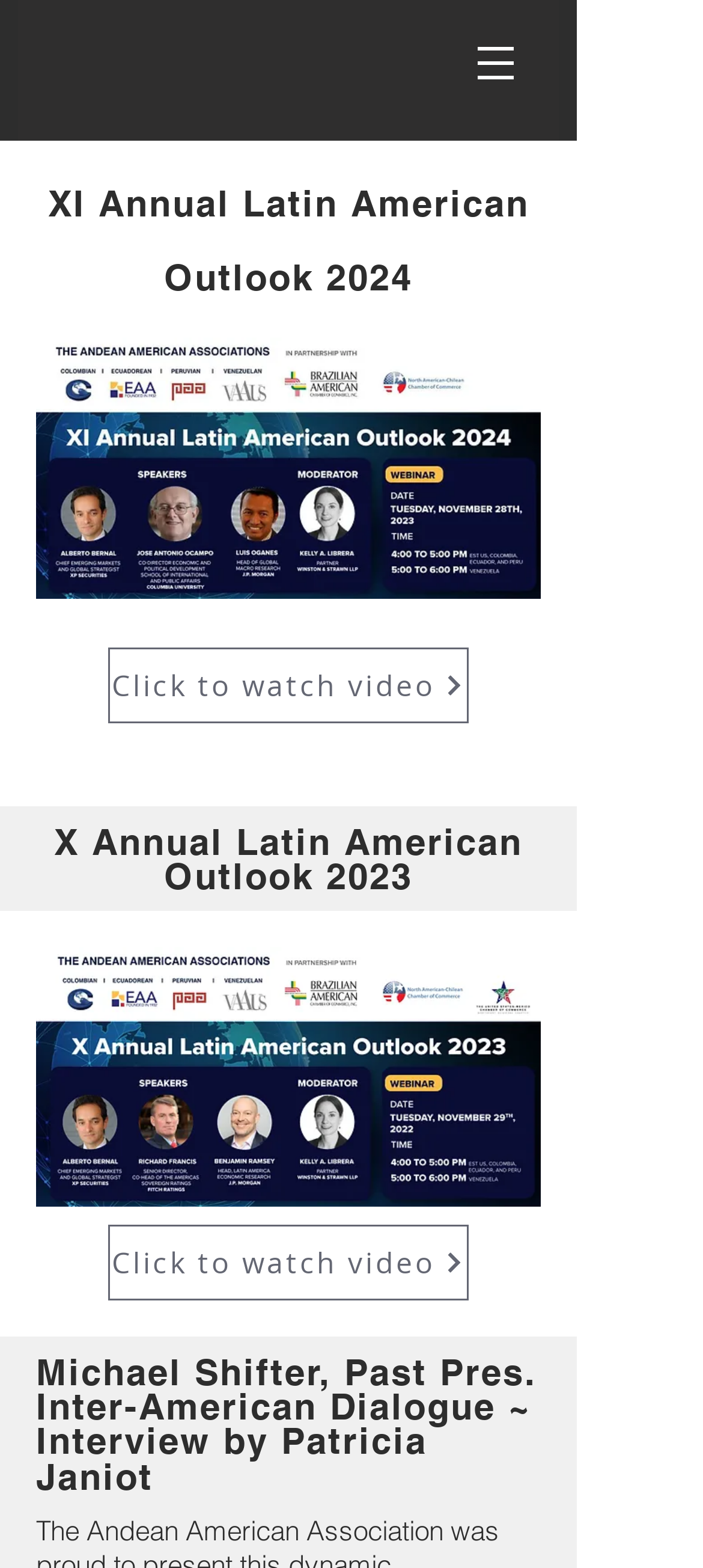Using the element description Click to watch video, predict the bounding box coordinates for the UI element. Provide the coordinates in (top-left x, top-left y, bottom-right x, bottom-right y) format with values ranging from 0 to 1.

[0.154, 0.781, 0.667, 0.829]